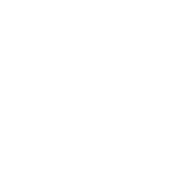What is the purpose of the design element?
Examine the screenshot and reply with a single word or phrase.

Aesthetic enhancement